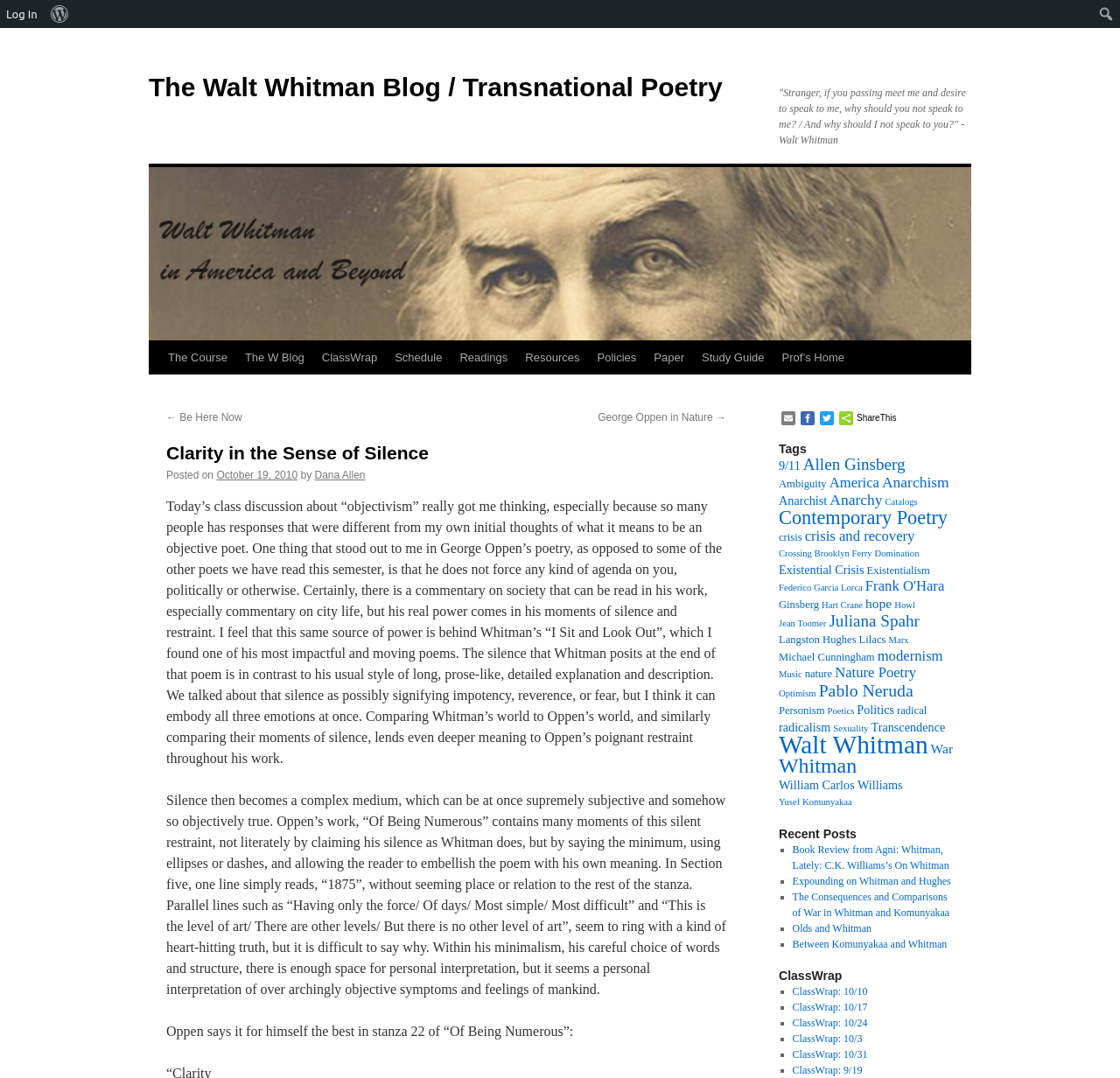Calculate the bounding box coordinates for the UI element based on the following description: "Politics". Ensure the coordinates are four float numbers between 0 and 1, i.e., [left, top, right, bottom].

[0.765, 0.652, 0.798, 0.665]